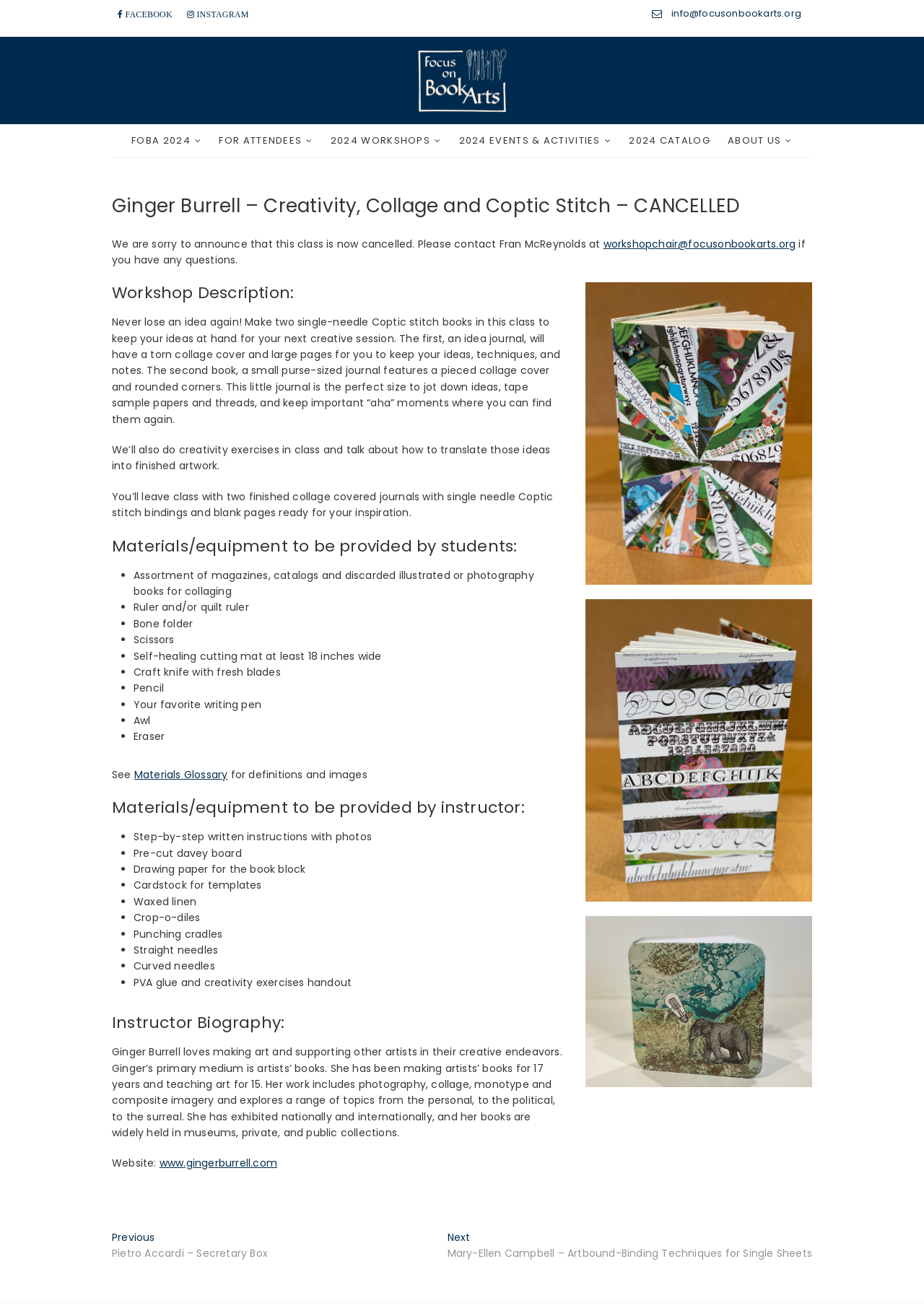Please find the bounding box coordinates in the format (top-left x, top-left y, bottom-right x, bottom-right y) for the given element description. Ensure the coordinates are floating point numbers between 0 and 1. Description: For Attendees

[0.229, 0.095, 0.347, 0.12]